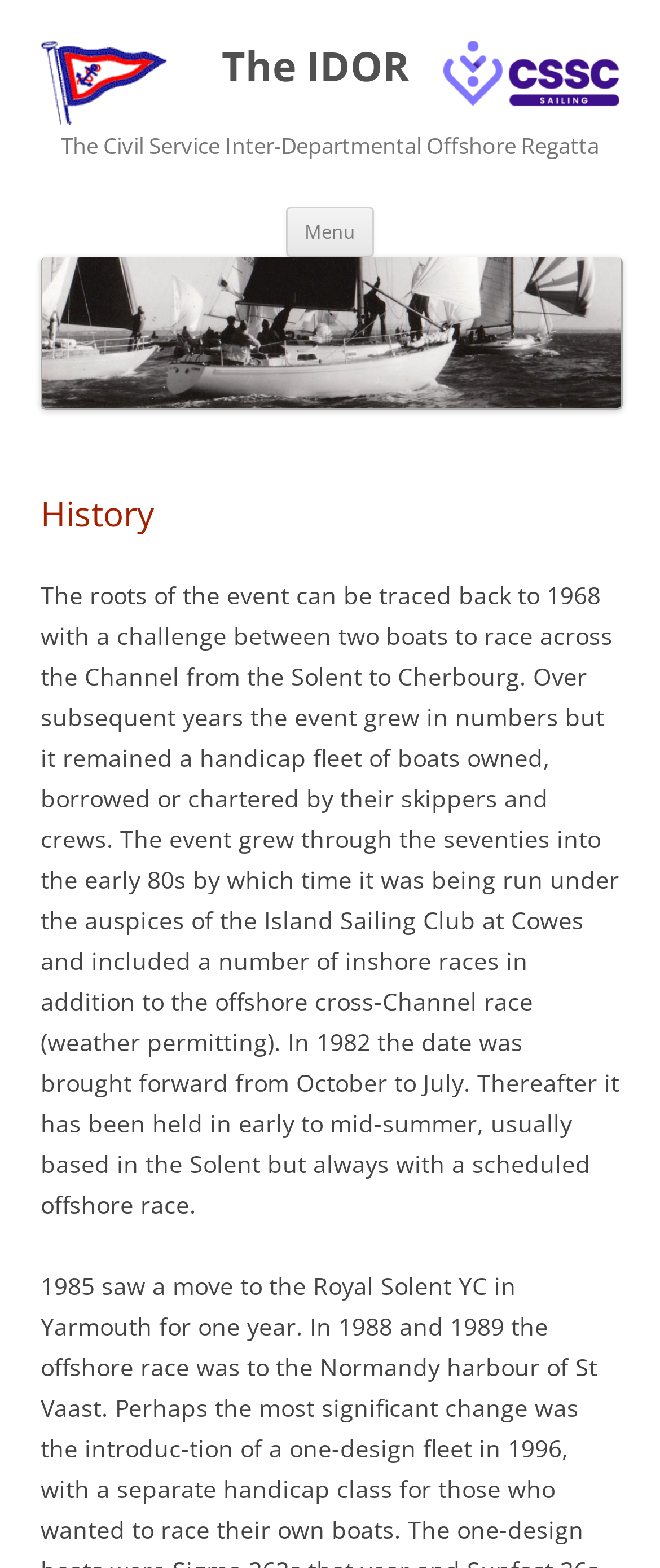Answer the question with a single word or phrase: 
What is the name of the sailing event?

The IDOR